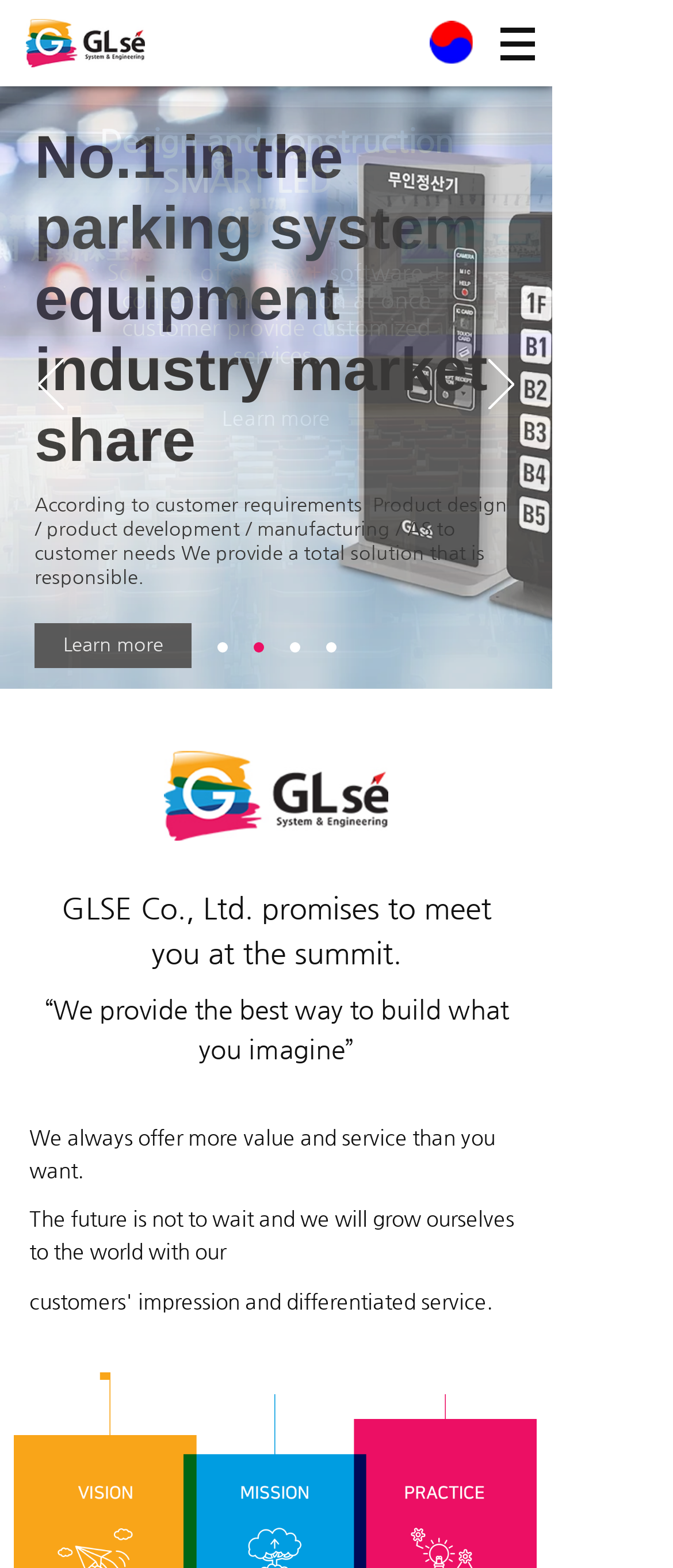Give a comprehensive overview of the webpage, including key elements.

This webpage is the homepage of Iglse, a company that provides SMART LED & LCD Signage solutions. At the top, there are two links on the left and right sides, respectively. Below them, there is a navigation menu labeled "Site" with a button that has a popup menu. The button is accompanied by an image.

The main content of the page is divided into two sections. On the left, there are four headings that describe the company's mission and values, such as "GLSE Co., Ltd. promises to meet you at the summit" and "We always offer more value and service than you want." These headings are stacked vertically, with the first one at the top and the last one at the bottom.

On the right, there is a region labeled "슬라이드쇼" (which means "slide show" in Korean) that takes up most of the page's width. Within this region, there are two buttons, "이전" (previous) and "다음" (next), which are accompanied by images. Below these buttons, there are two headings that describe the company's services, such as "Design and construction of SMART LED & LCD Signage" and "Solution of display + software + content + installation at once customer provide customized services." There is also a "Learn more" link and a navigation menu labeled "슬라이드" with four links to different slides.

Overall, the webpage has a simple and clean layout, with a focus on showcasing the company's mission, values, and services.